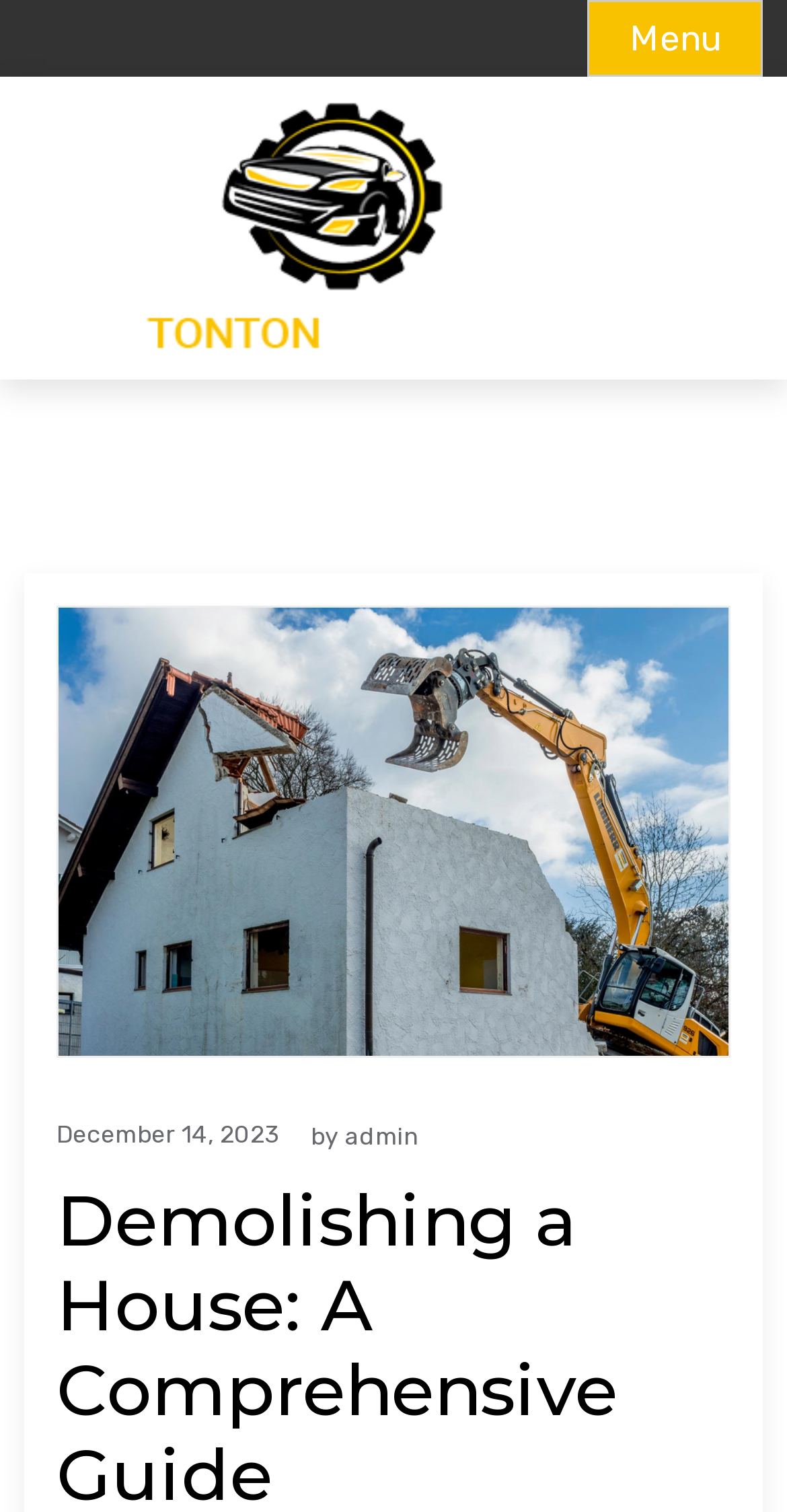Bounding box coordinates are specified in the format (top-left x, top-left y, bottom-right x, bottom-right y). All values are floating point numbers bounded between 0 and 1. Please provide the bounding box coordinate of the region this sentence describes: admin

[0.438, 0.739, 0.531, 0.763]